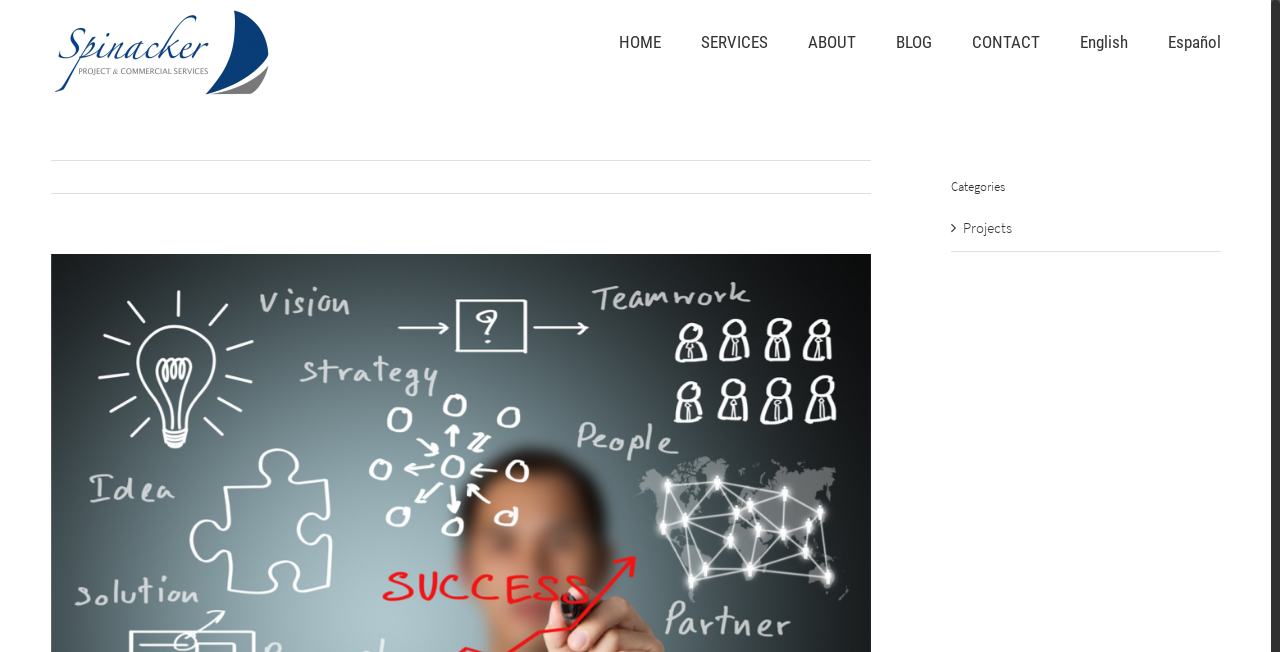Based on the image, please respond to the question with as much detail as possible:
What is the first category listed?

The categories are listed under the heading 'Categories', and the first category listed is 'Projects', which is represented by an icon and the text ' Projects'.